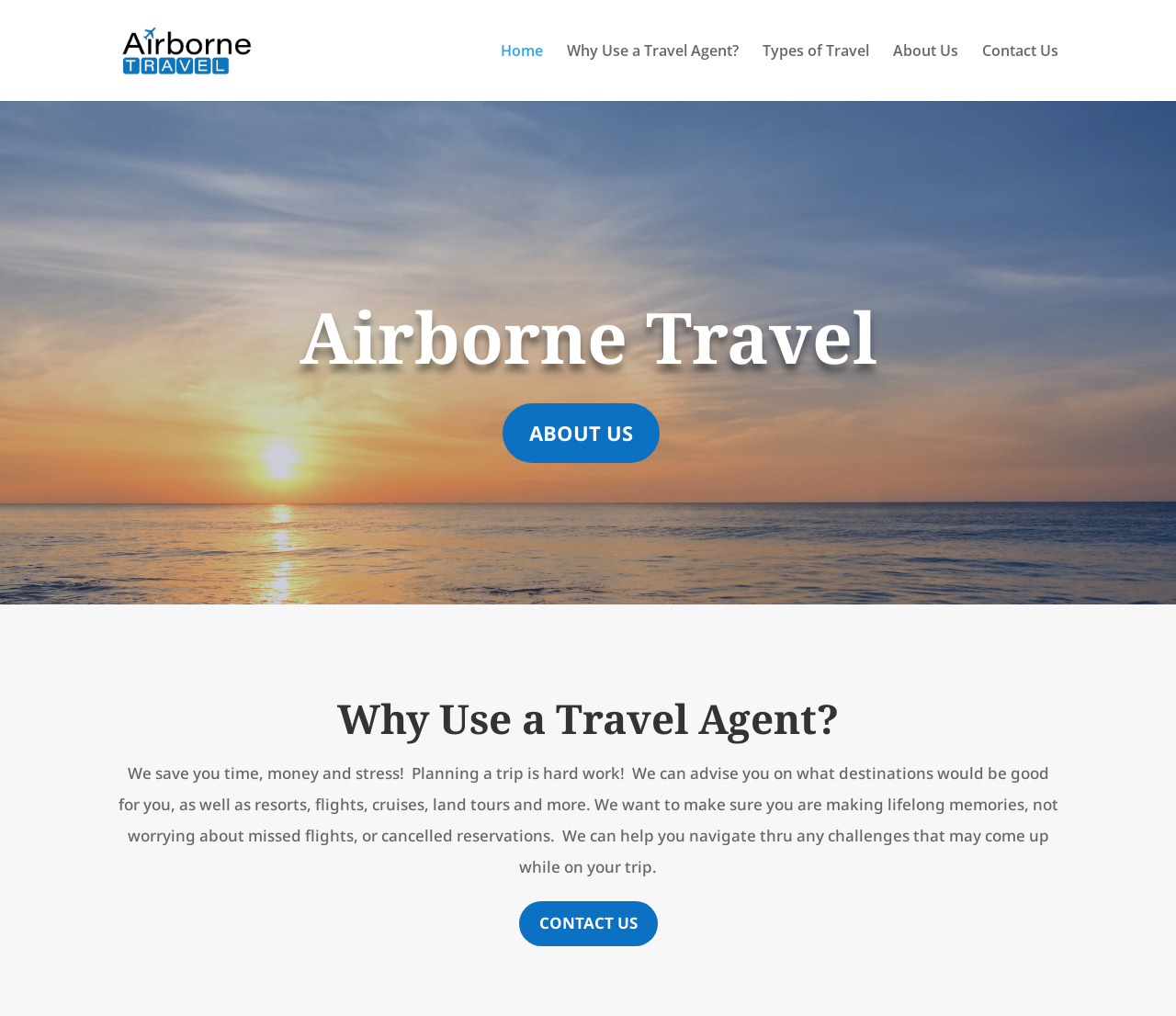Provide the bounding box coordinates of the section that needs to be clicked to accomplish the following instruction: "click Airborne Travel logo."

[0.103, 0.012, 0.257, 0.087]